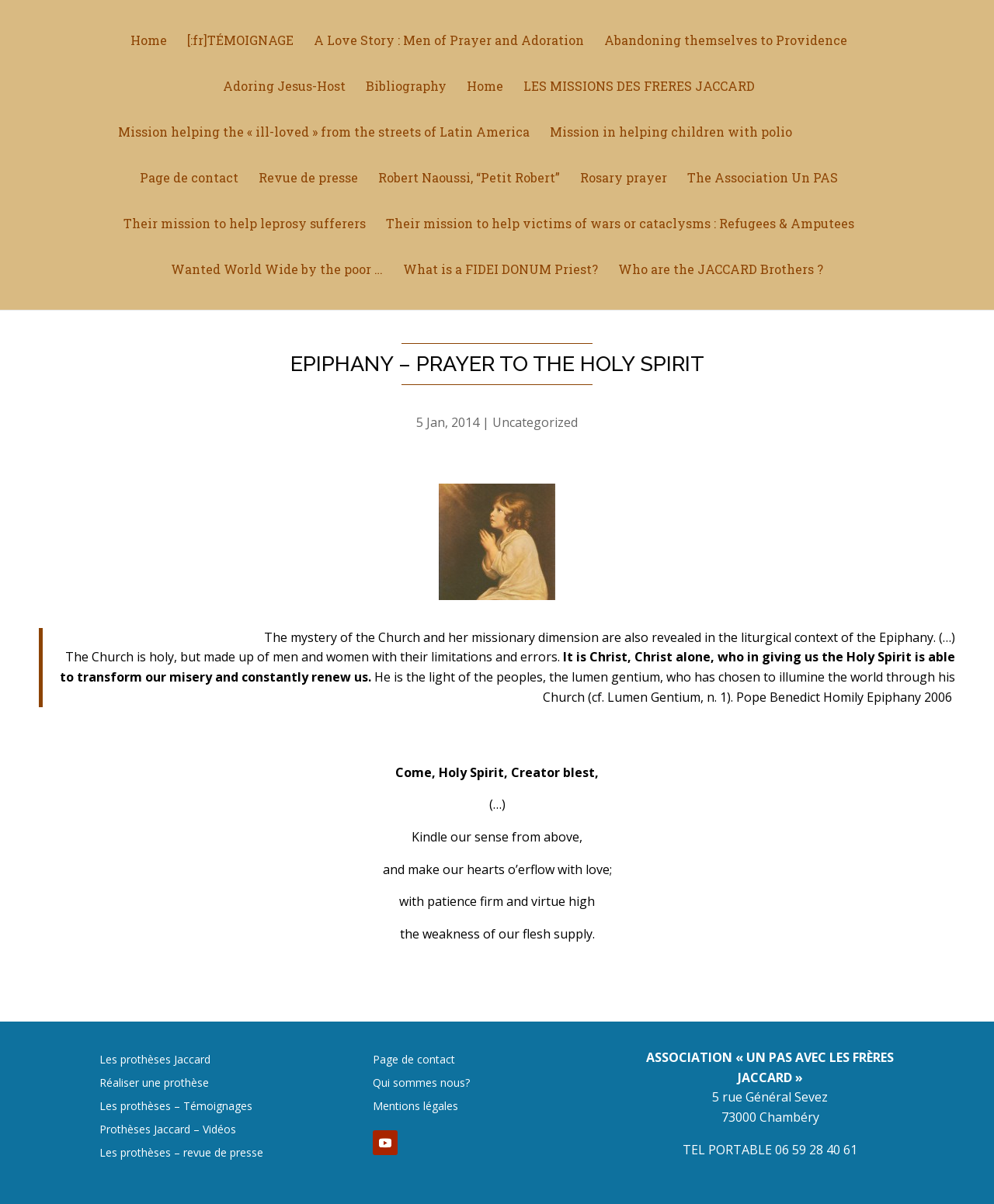What is the theme of the prayer mentioned on the webpage?
Analyze the image and deliver a detailed answer to the question.

I found the answer by reading the text on the webpage. The heading 'EPIPHANY – PRAYER TO THE HOLY SPIRIT' and the text 'The mystery of the Church and her missionary dimension are also revealed in the liturgical context of the Epiphany.' indicate that the theme of the prayer is Epiphany.